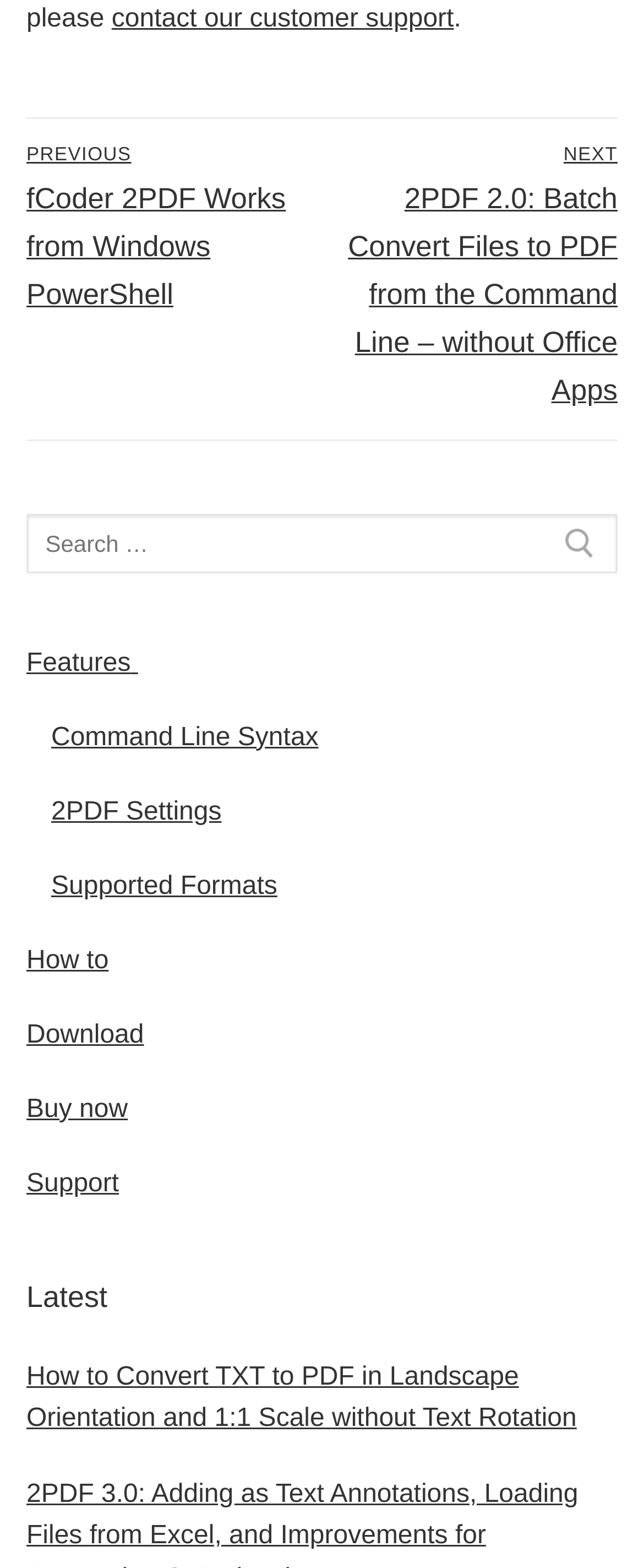Highlight the bounding box coordinates of the element you need to click to perform the following instruction: "download 2PDF."

[0.041, 0.637, 0.959, 0.684]